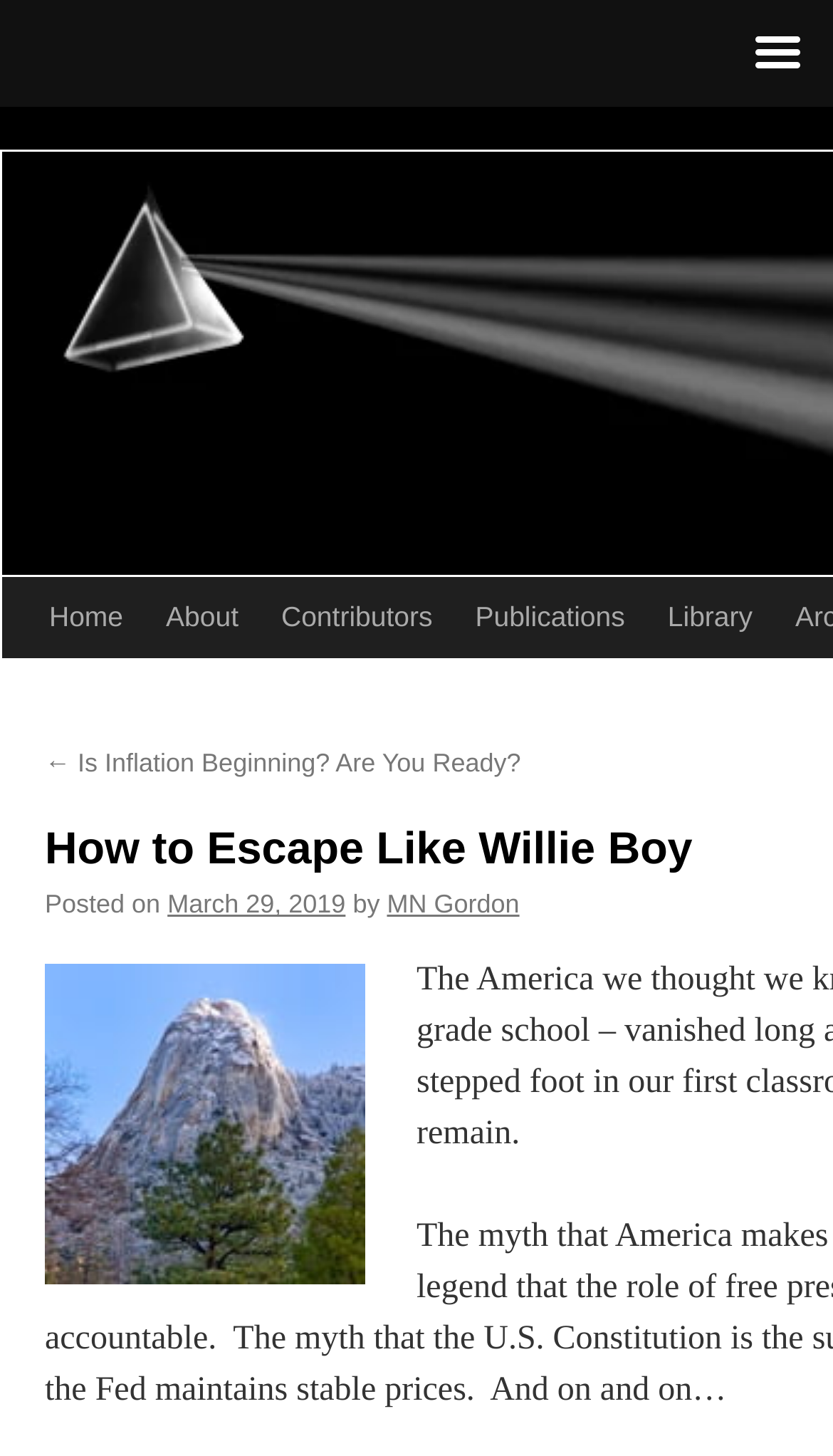Use a single word or phrase to answer the question: What is the date of the post?

March 29, 2019